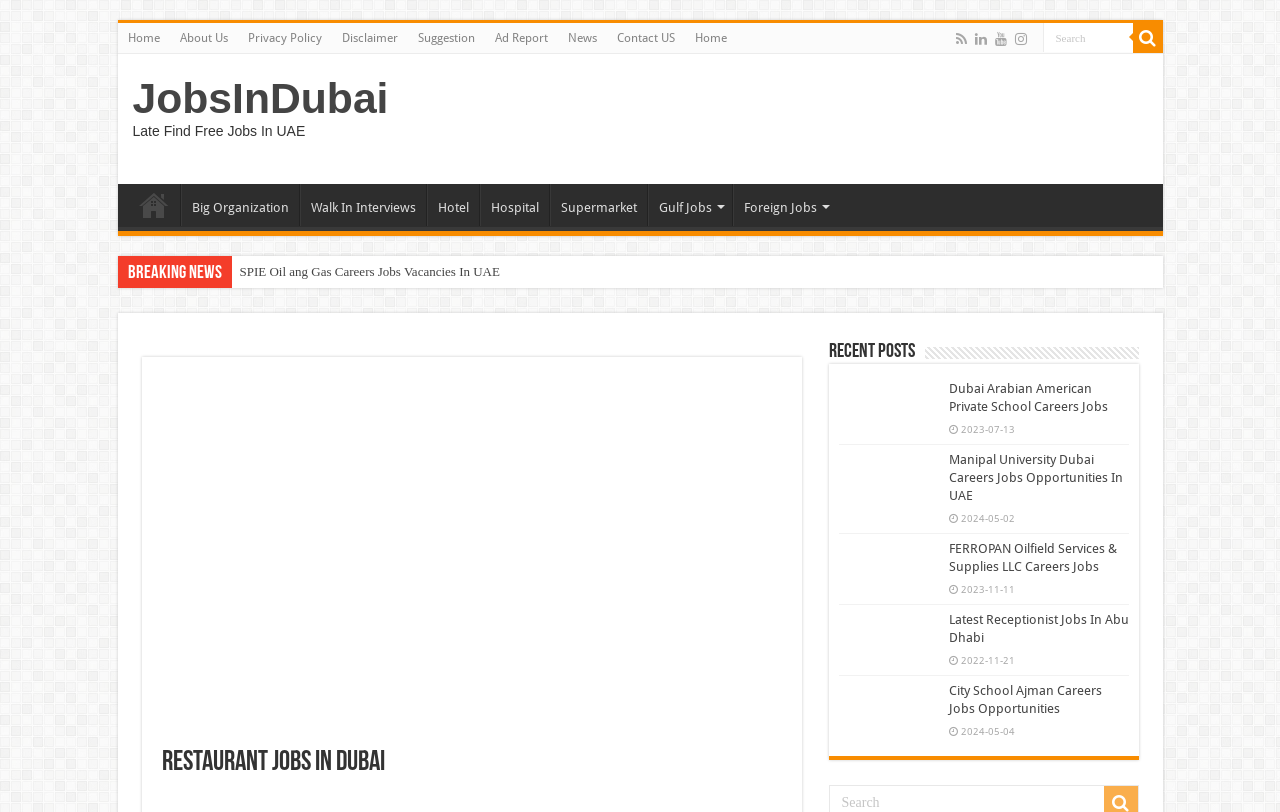What is the purpose of the search box?
Please answer the question with a single word or phrase, referencing the image.

To search for jobs